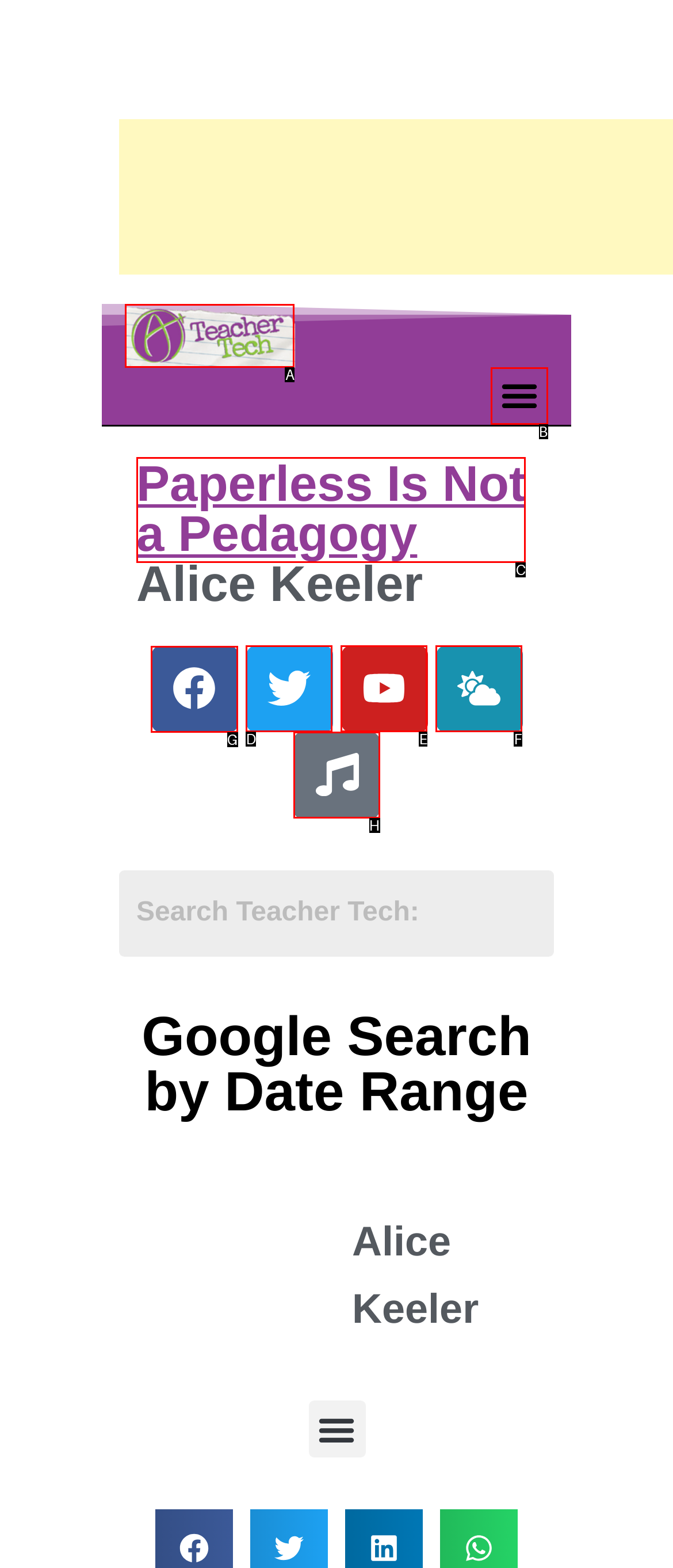Determine which UI element I need to click to achieve the following task: Follow Alice Keeler on Facebook Provide your answer as the letter of the selected option.

G